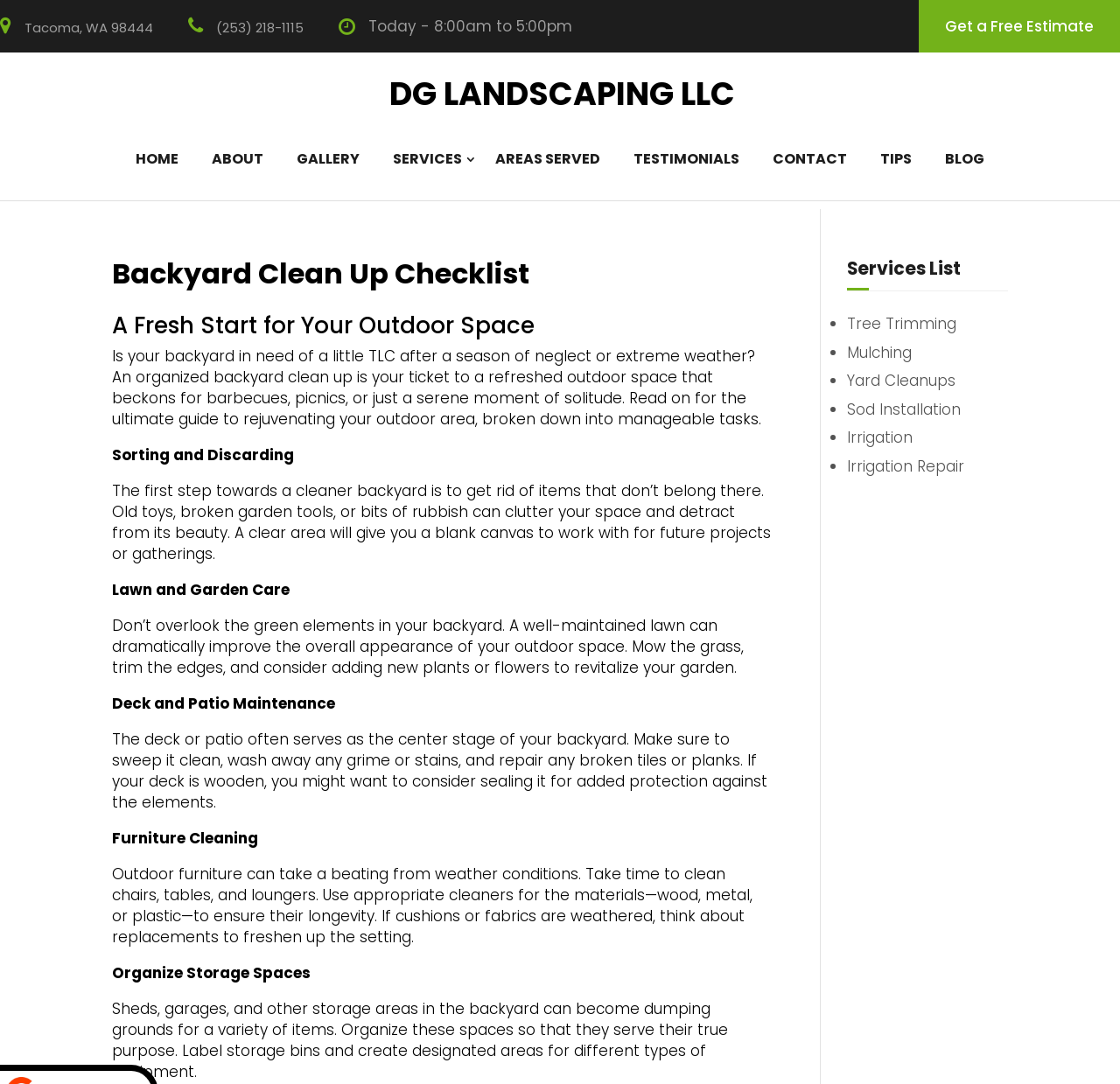Provide the bounding box coordinates for the area that should be clicked to complete the instruction: "Learn about 'Tree Trimming' service".

[0.756, 0.289, 0.854, 0.309]